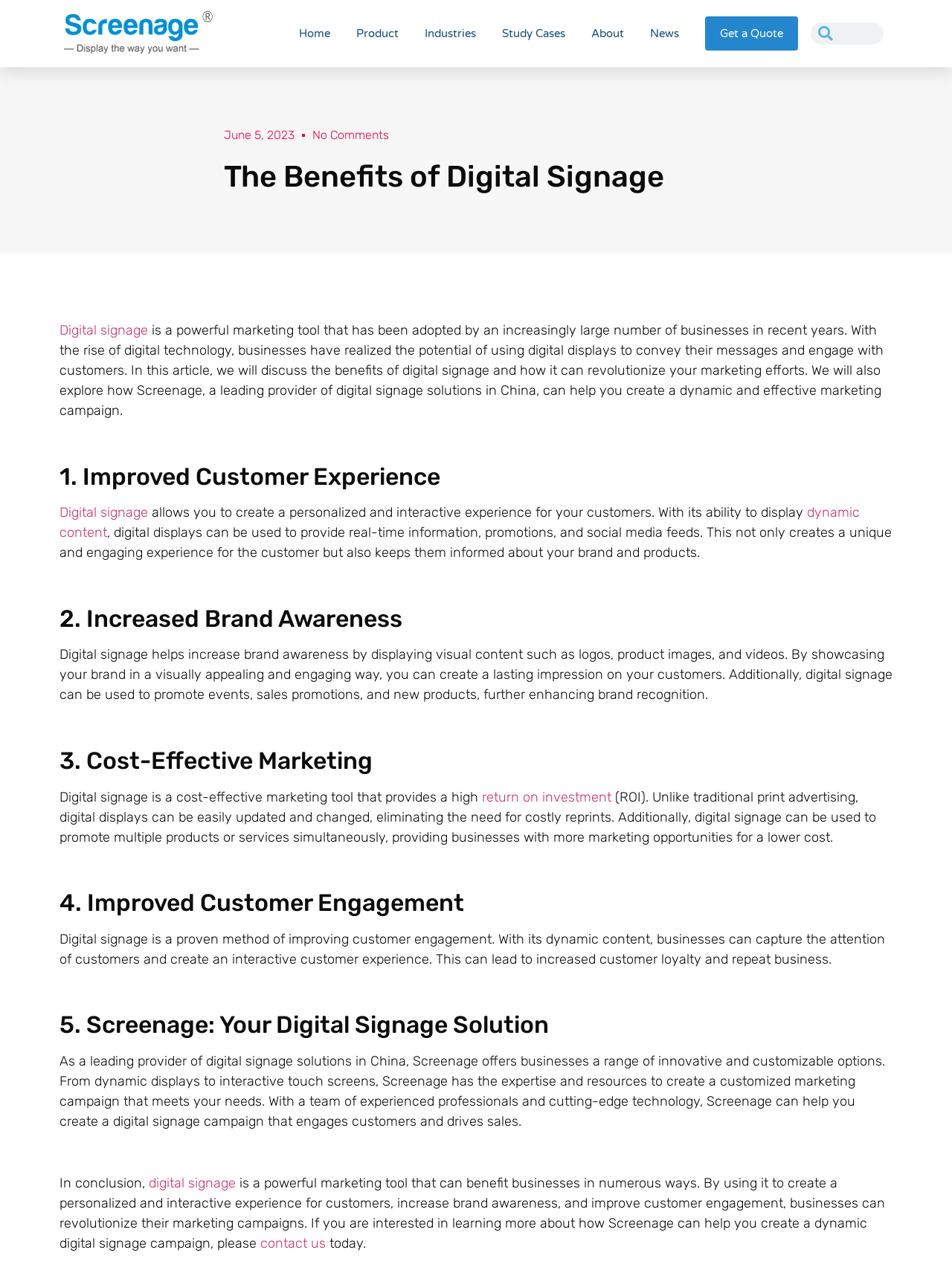Please extract the title of the webpage.

The Benefits of Digital Signage